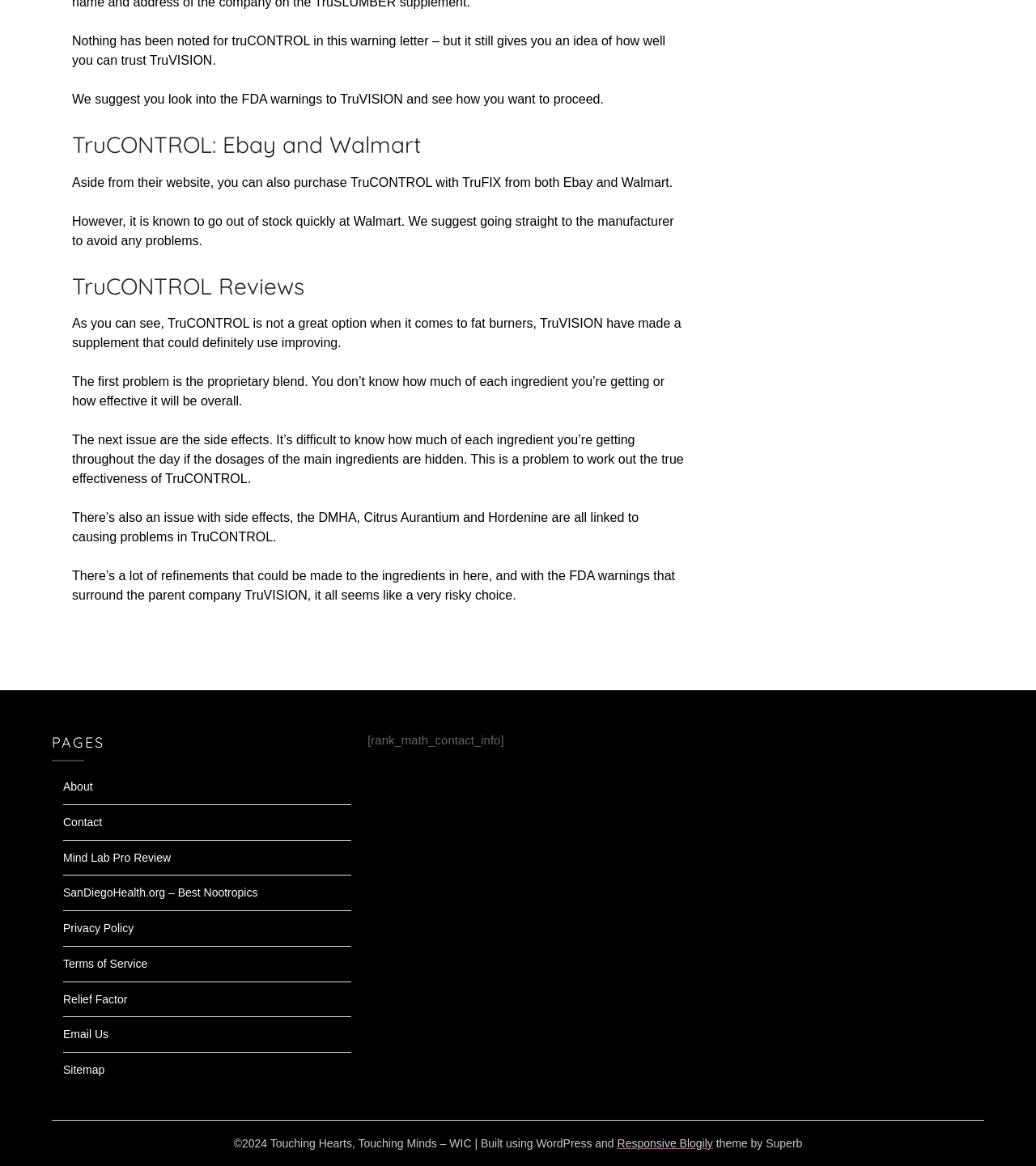Determine the bounding box coordinates of the region to click in order to accomplish the following instruction: "Click on 'About'". Provide the coordinates as four float numbers between 0 and 1, specifically [left, top, right, bottom].

[0.061, 0.669, 0.09, 0.68]